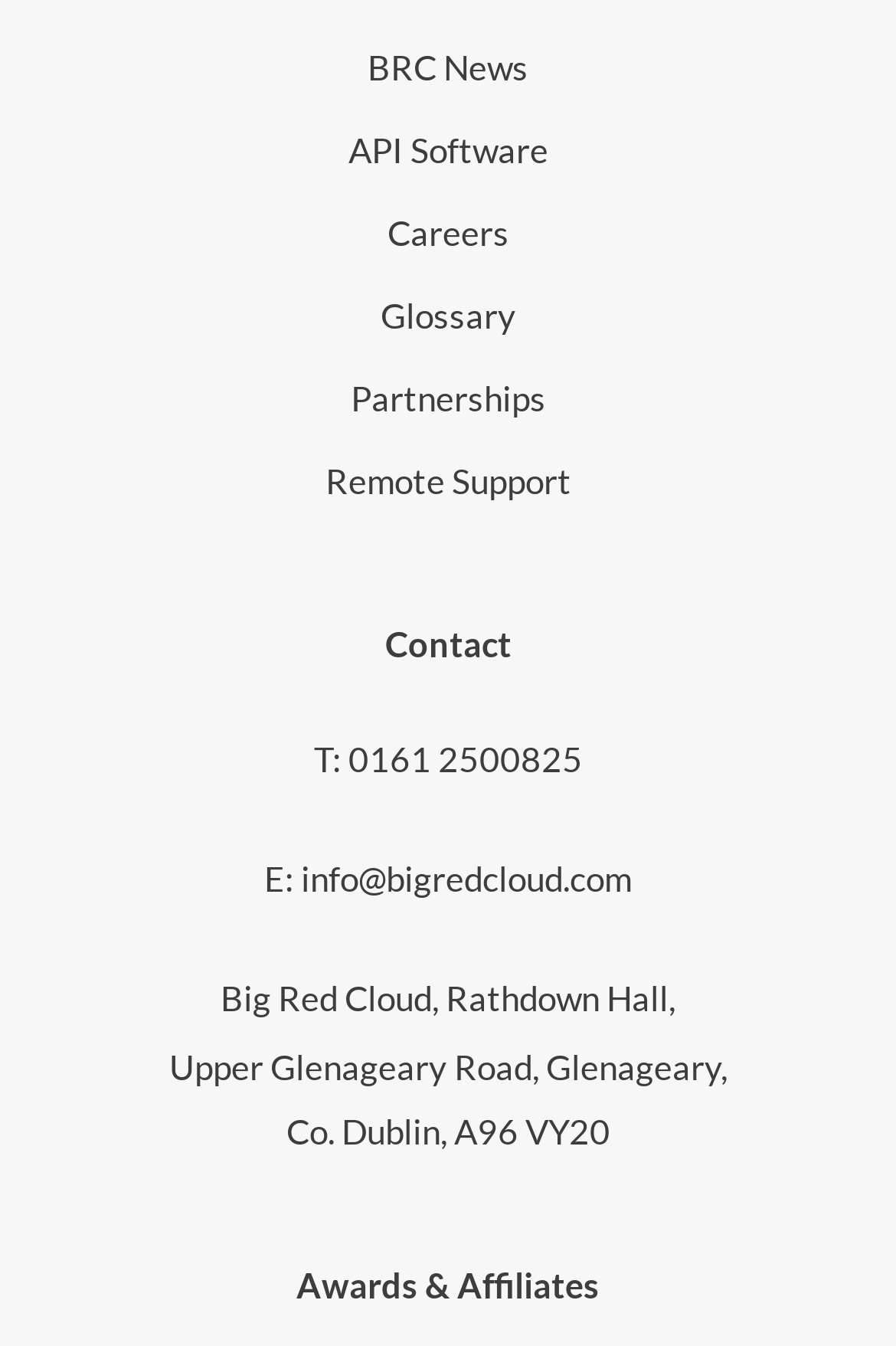Please answer the following question using a single word or phrase: 
What is the company name?

Big Red Cloud